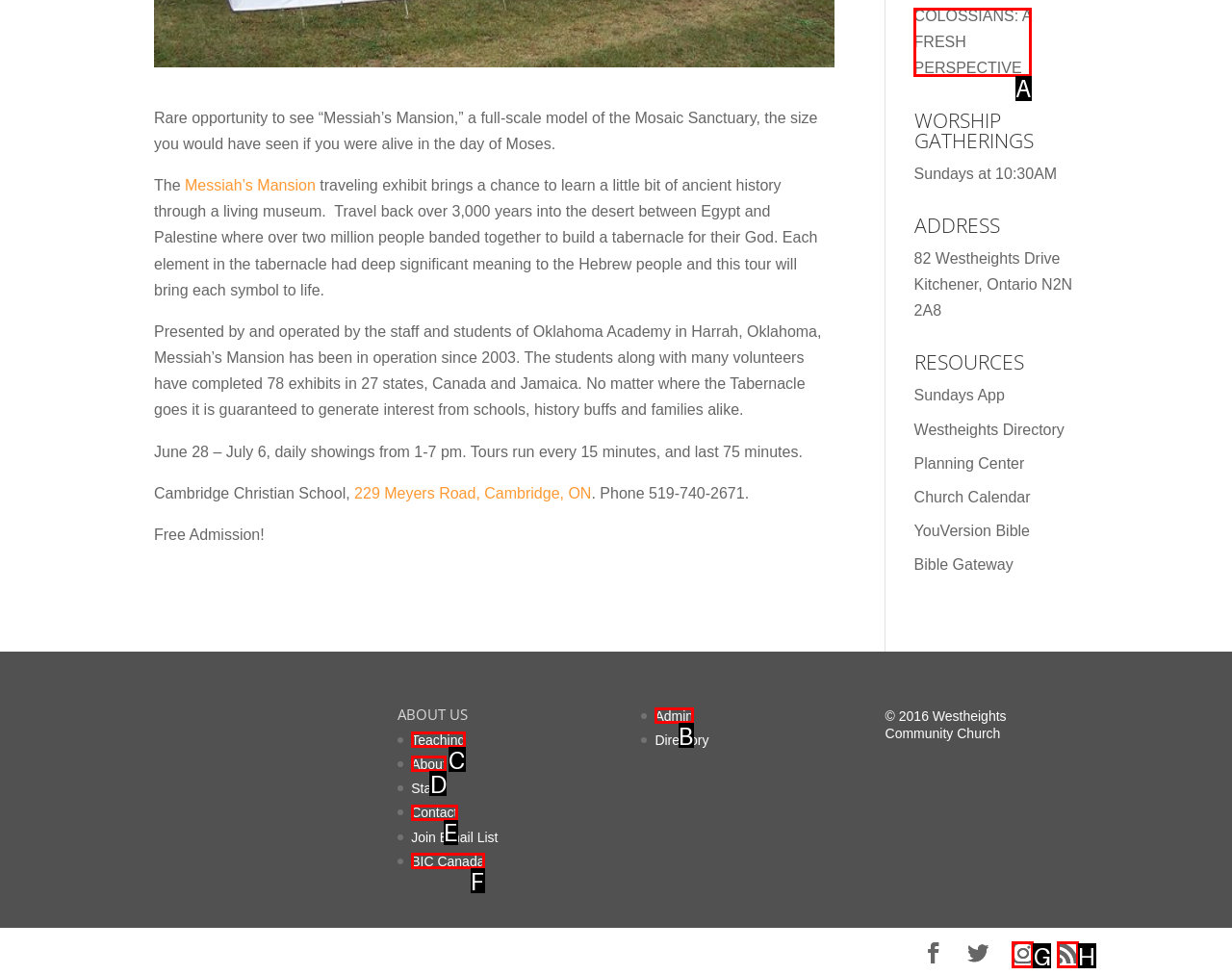Find the option that best fits the description: COLOSSIANS: A FRESH PERSPECTIVE. Answer with the letter of the option.

A